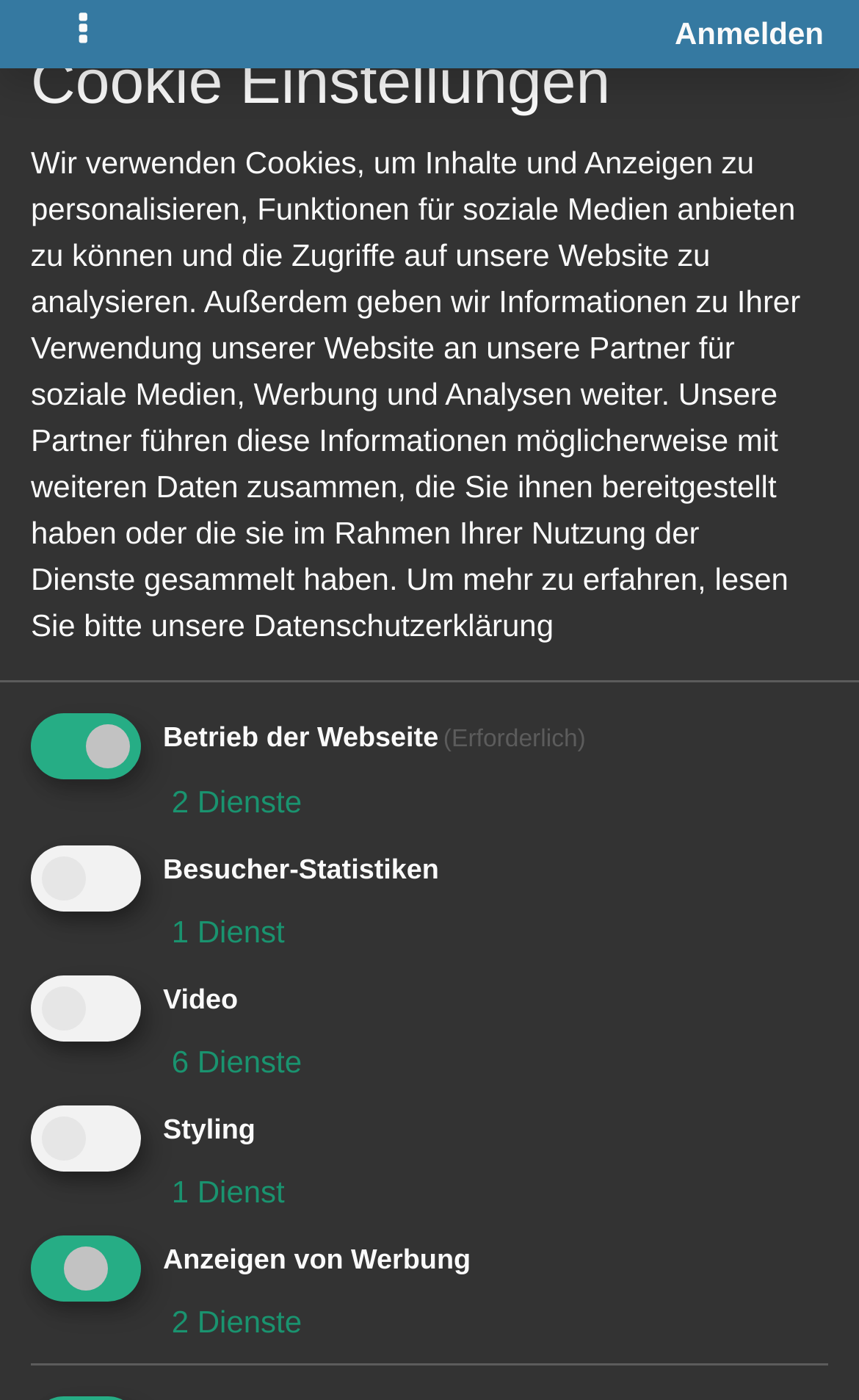Please find the bounding box coordinates of the element that needs to be clicked to perform the following instruction: "Go to Allgemeines". The bounding box coordinates should be four float numbers between 0 and 1, represented as [left, top, right, bottom].

[0.151, 0.067, 0.347, 0.092]